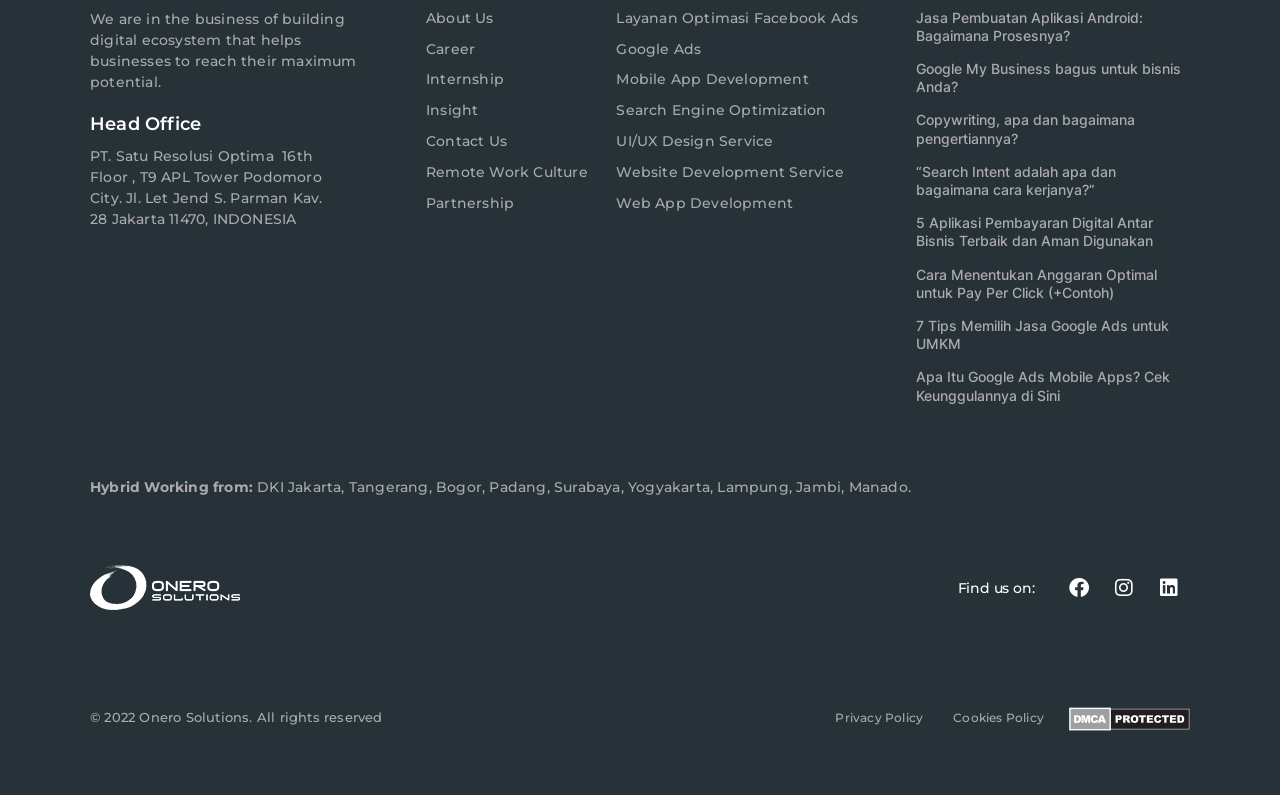Can you find the bounding box coordinates of the area I should click to execute the following instruction: "Find us on Facebook"?

[0.828, 0.714, 0.859, 0.764]